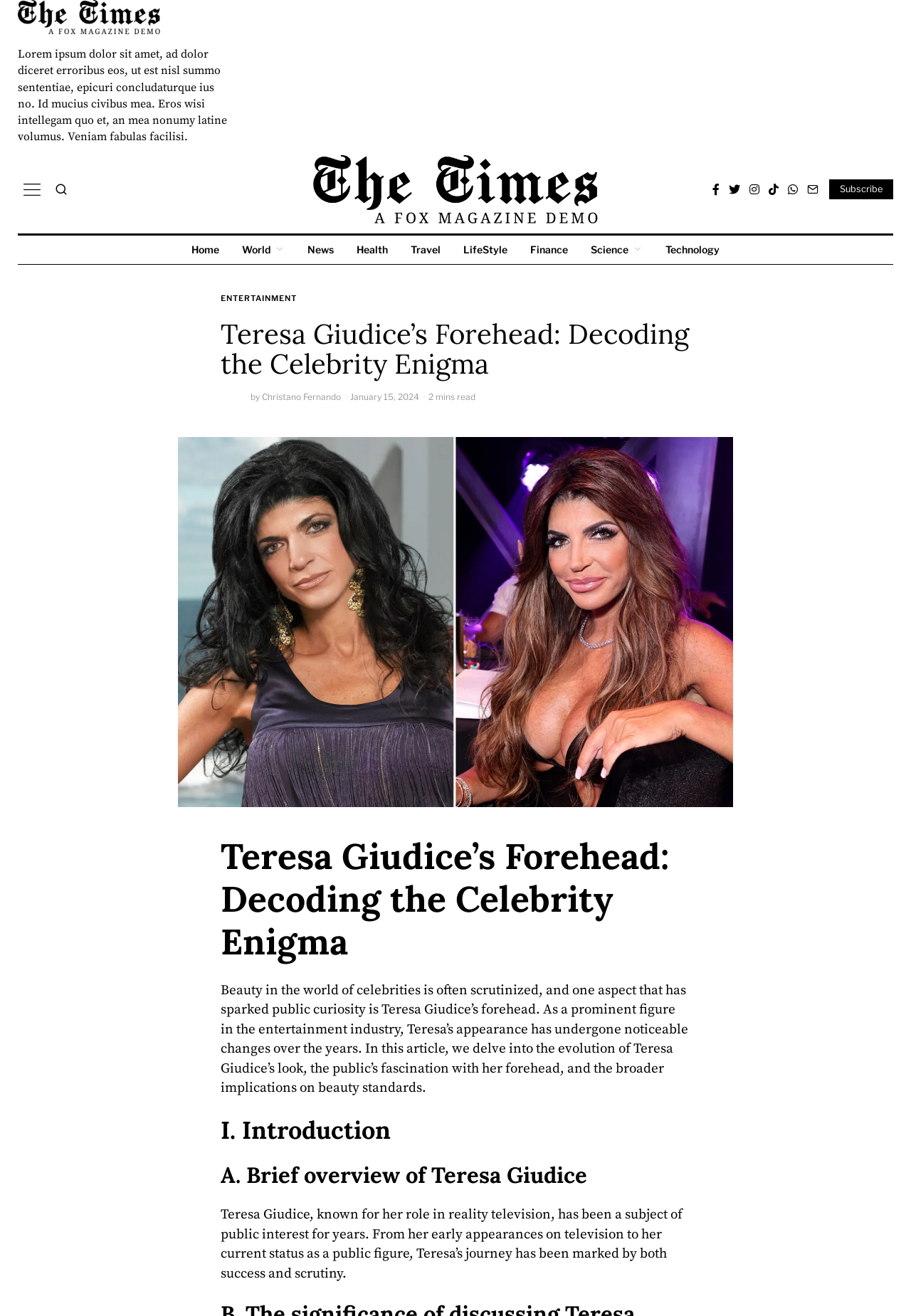Given the element description: "title="Email"", predict the bounding box coordinates of the UI element it refers to, using four float numbers between 0 and 1, i.e., [left, top, right, bottom].

[0.882, 0.137, 0.902, 0.15]